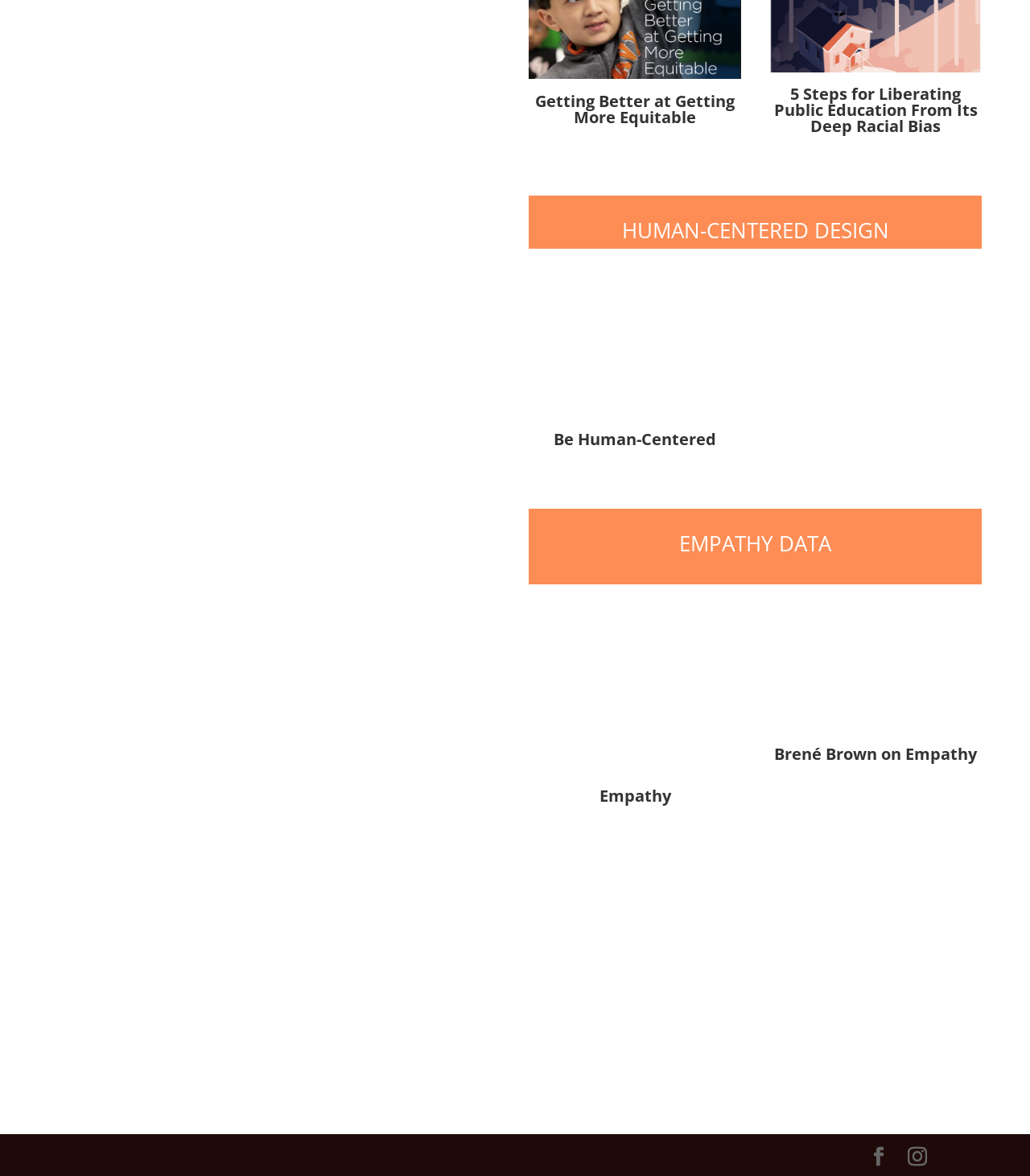Using the given description, provide the bounding box coordinates formatted as (top-left x, top-left y, bottom-right x, bottom-right y), with all values being floating point numbers between 0 and 1. Description: Facebook

[0.844, 0.975, 0.862, 0.994]